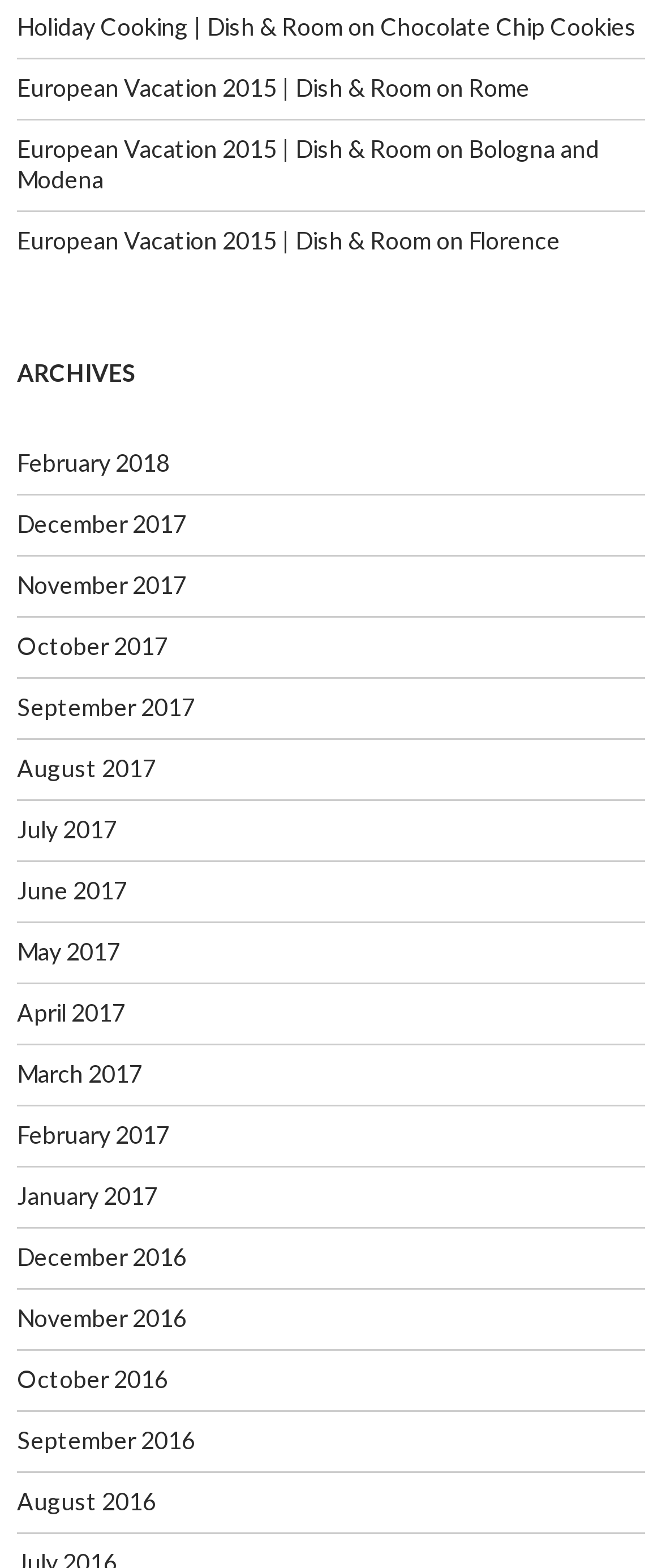How many times does the text 'European Vacation 2015 | Dish & Room' appear on the webpage?
Ensure your answer is thorough and detailed.

The text 'European Vacation 2015 | Dish & Room' appears three times on the webpage, each time as a link with different bounding boxes: [0.026, 0.046, 0.651, 0.065], [0.026, 0.085, 0.651, 0.104], and [0.026, 0.144, 0.651, 0.162].